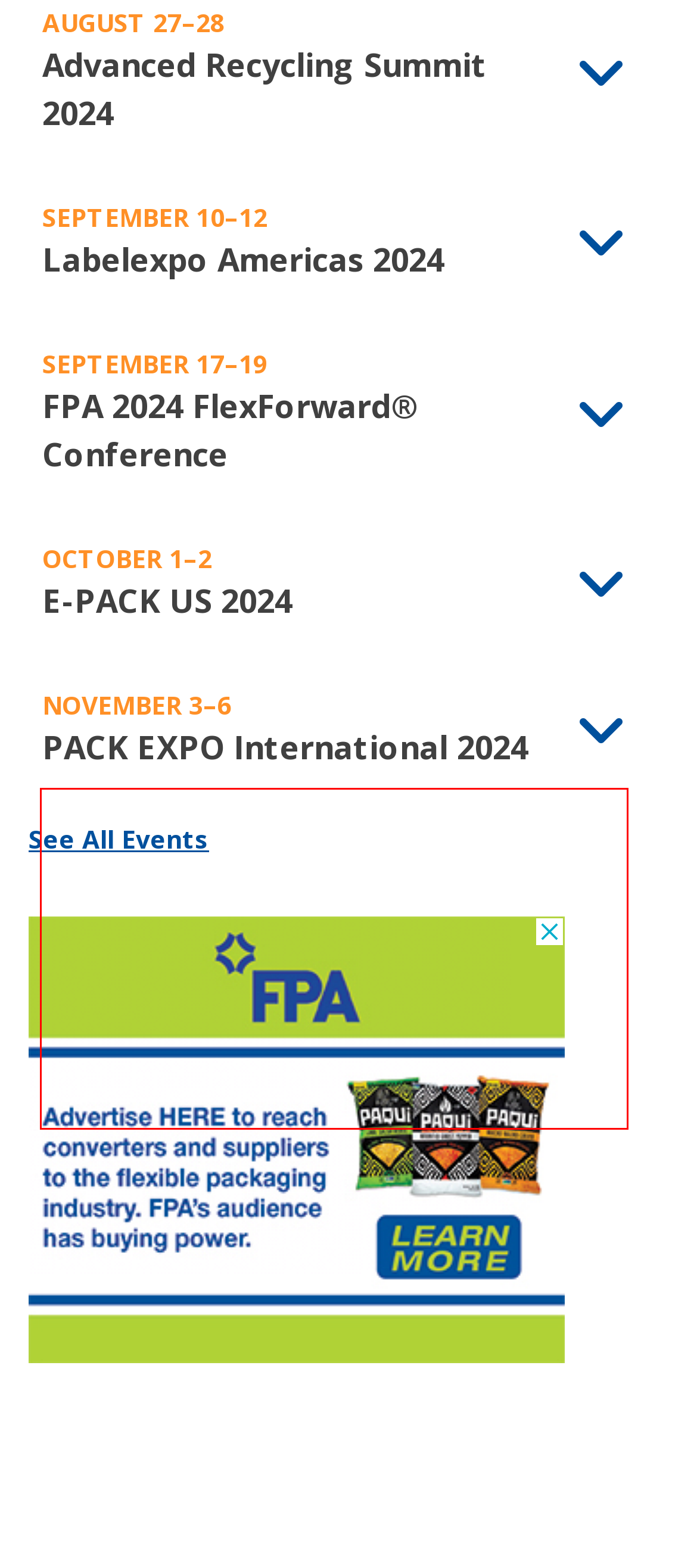There is a screenshot of a webpage with a red bounding box around a UI element. Please use OCR to extract the text within the red bounding box.

PMMI, the producer of PACK EXPO International, and the city of Chicago, are thrilled to welcome back the packaging and processing industries after four years! Nothing compares to in-person events—and PACK EXPO International is the event to experience. From connecting with old colleagues and friends to forming new relationships, being at the show in-person means being in the heart of the action.